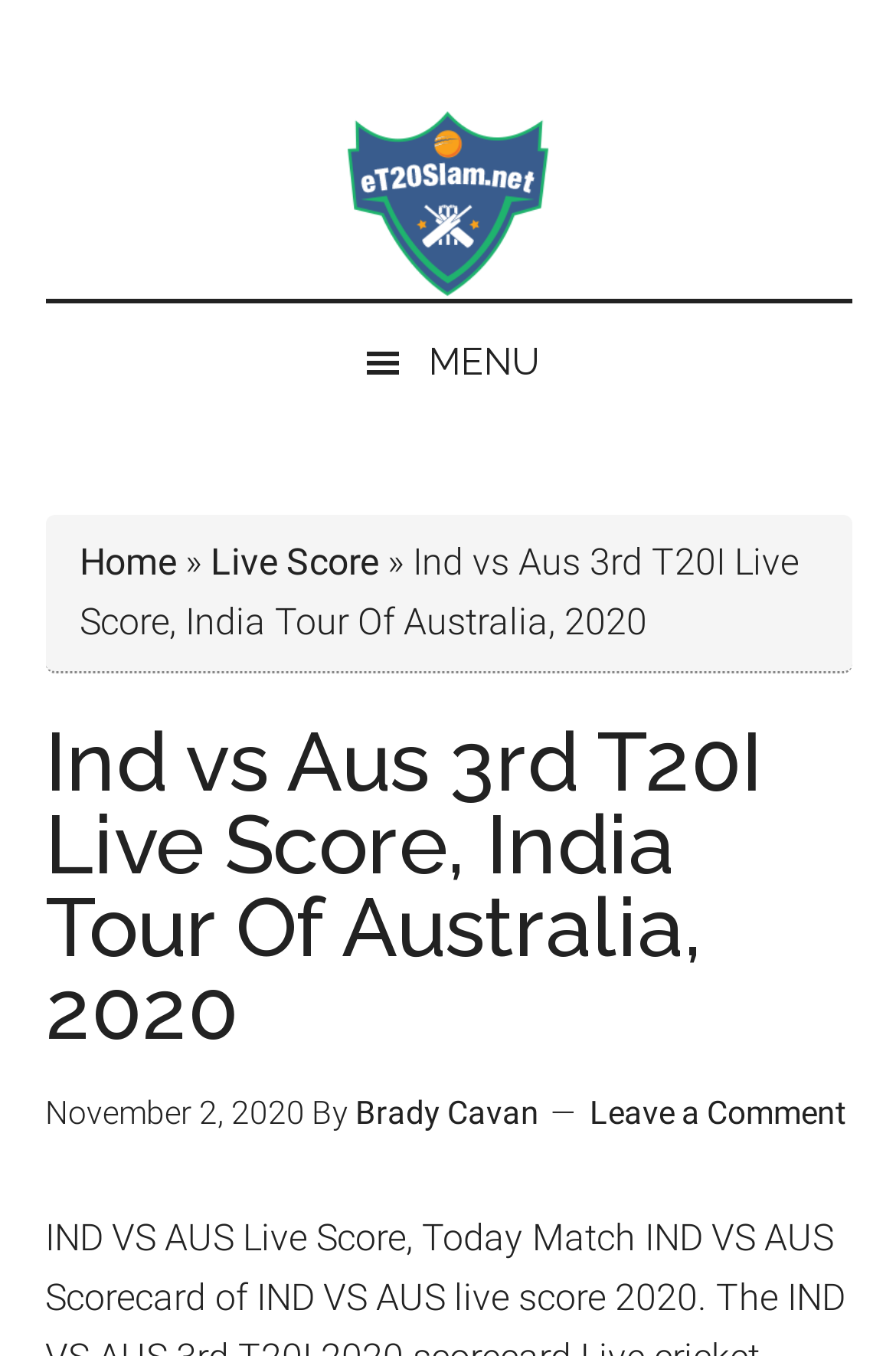What is the date of the IND VS AUS 3rd T20I match?
Look at the image and answer with only one word or phrase.

November 2, 2020